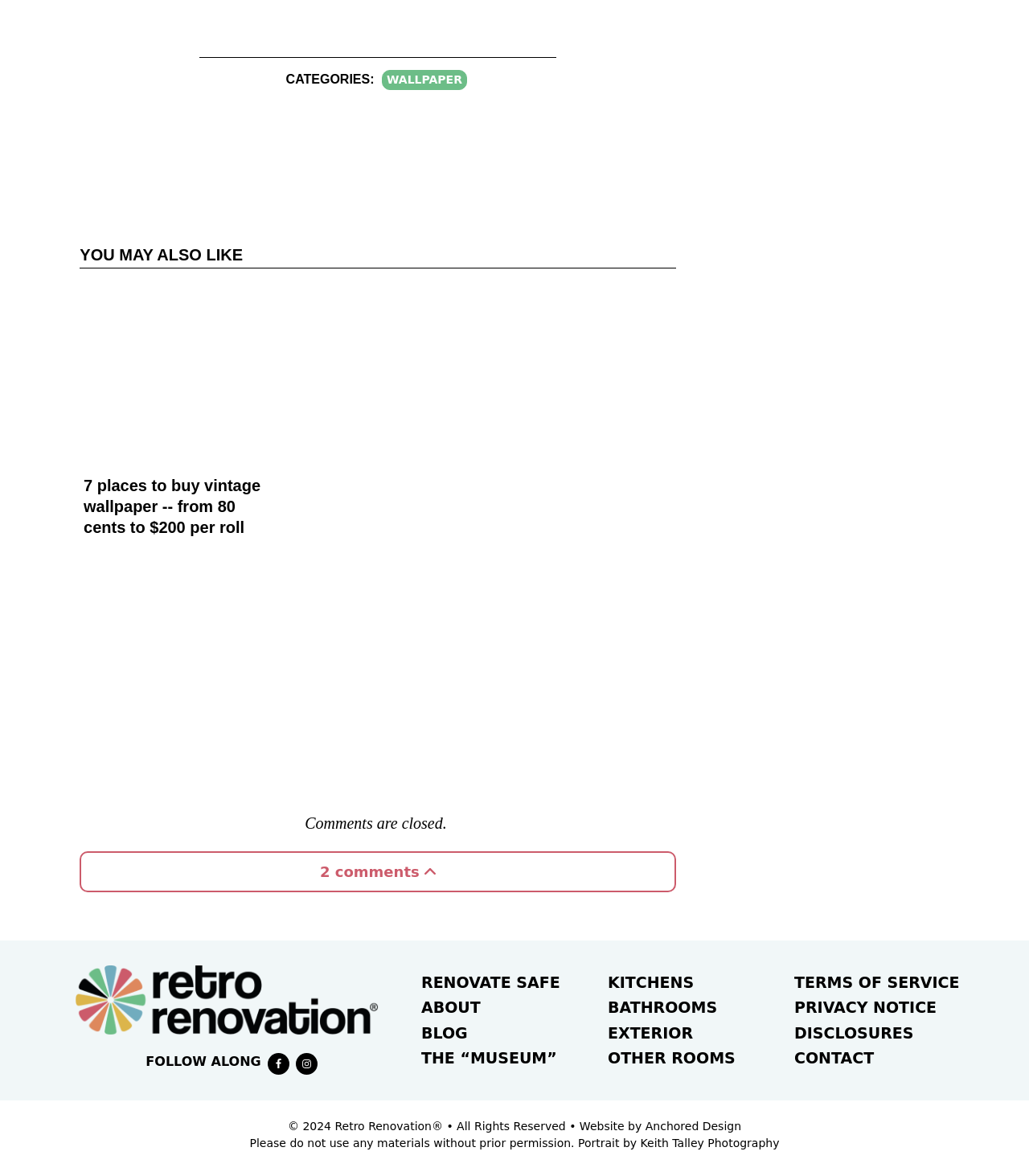Locate the bounding box coordinates of the area to click to fulfill this instruction: "Read about '7 places to buy vintage wallpaper'". The bounding box should be presented as four float numbers between 0 and 1, in the order [left, top, right, bottom].

[0.081, 0.405, 0.253, 0.456]